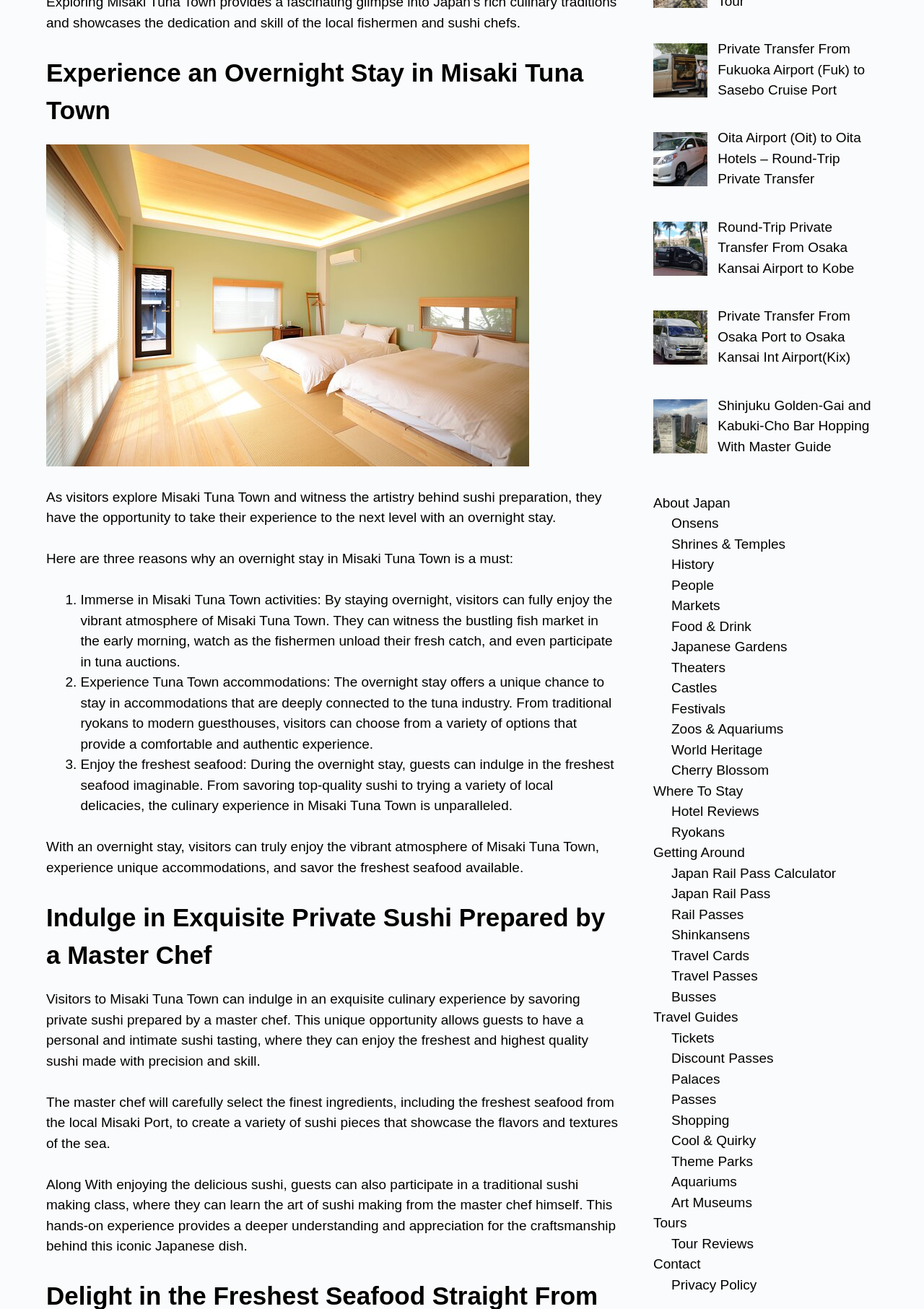Identify the bounding box coordinates of the clickable region to carry out the given instruction: "Explore the option to indulge in exquisite private sushi prepared by a master chef".

[0.05, 0.686, 0.671, 0.744]